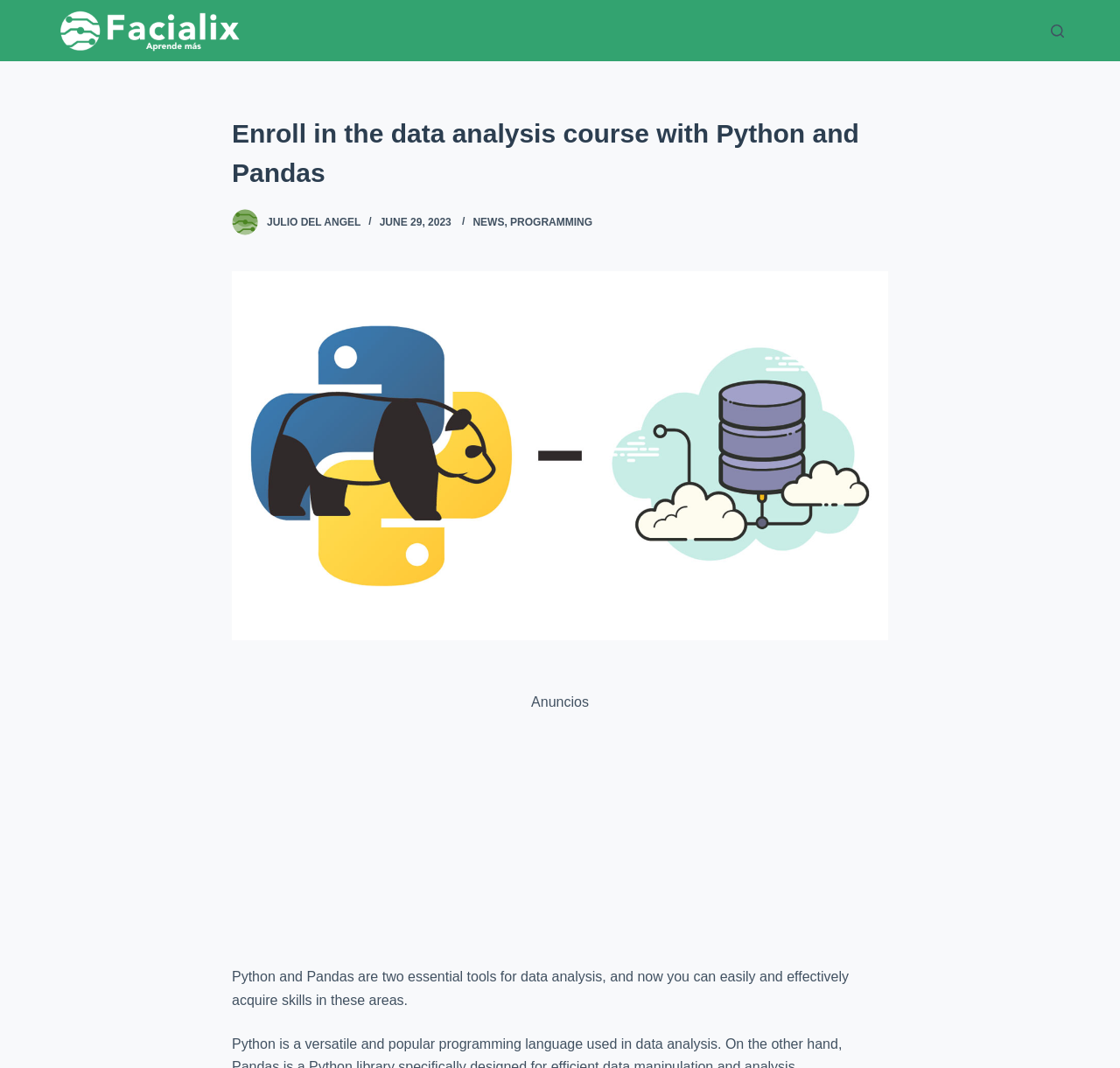What is the name of the instructor?
With the help of the image, please provide a detailed response to the question.

The name of the instructor can be found by looking at the header section of the webpage, where it says 'Enroll in the data analysis course with Python and Pandas'. Below this heading, there is a link with the text 'Julio Del Angel', which is likely the name of the instructor.